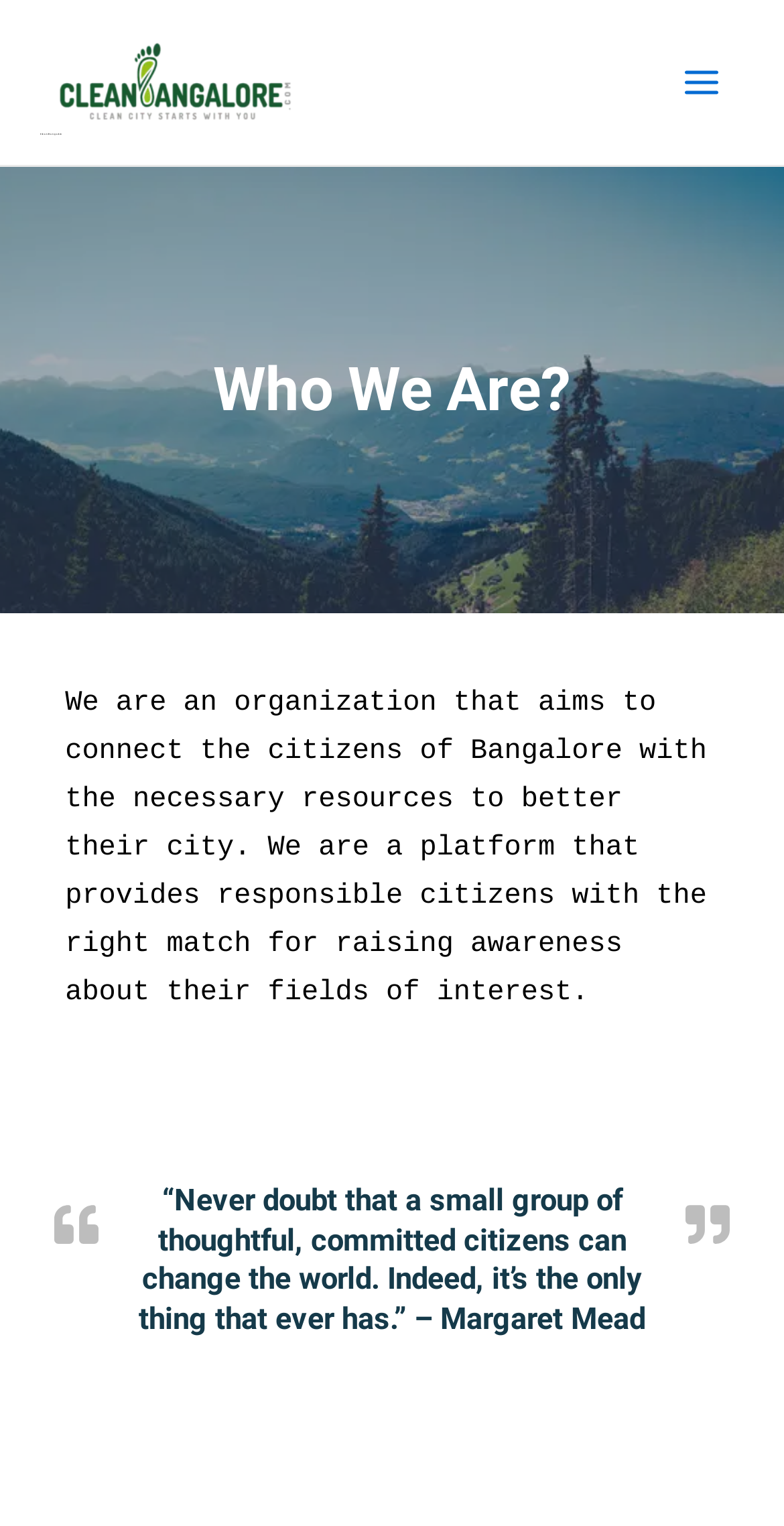Give a concise answer using one word or a phrase to the following question:
Who is quoted on the webpage?

Margaret Mead